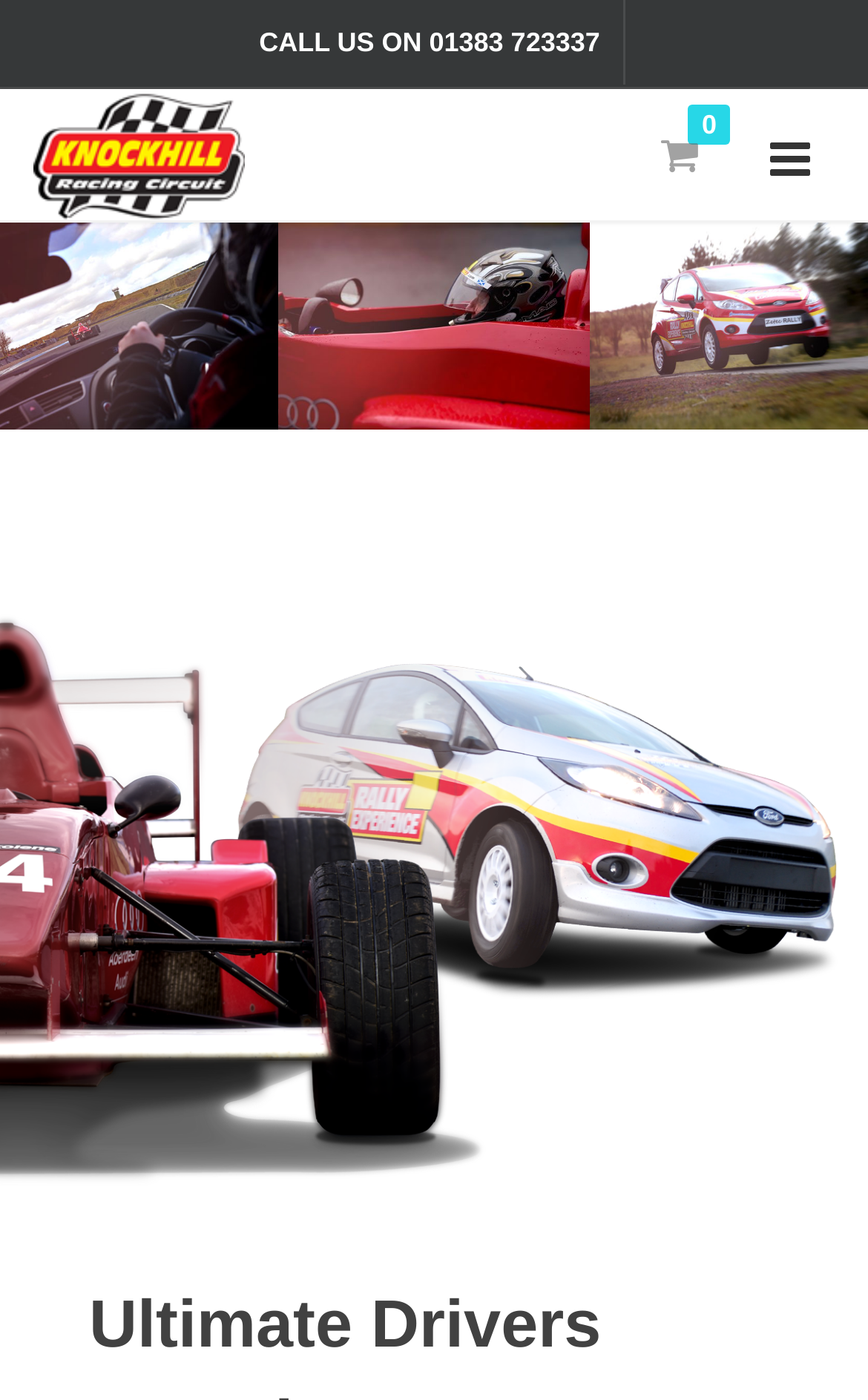Respond concisely with one word or phrase to the following query:
How many images are on the page?

3